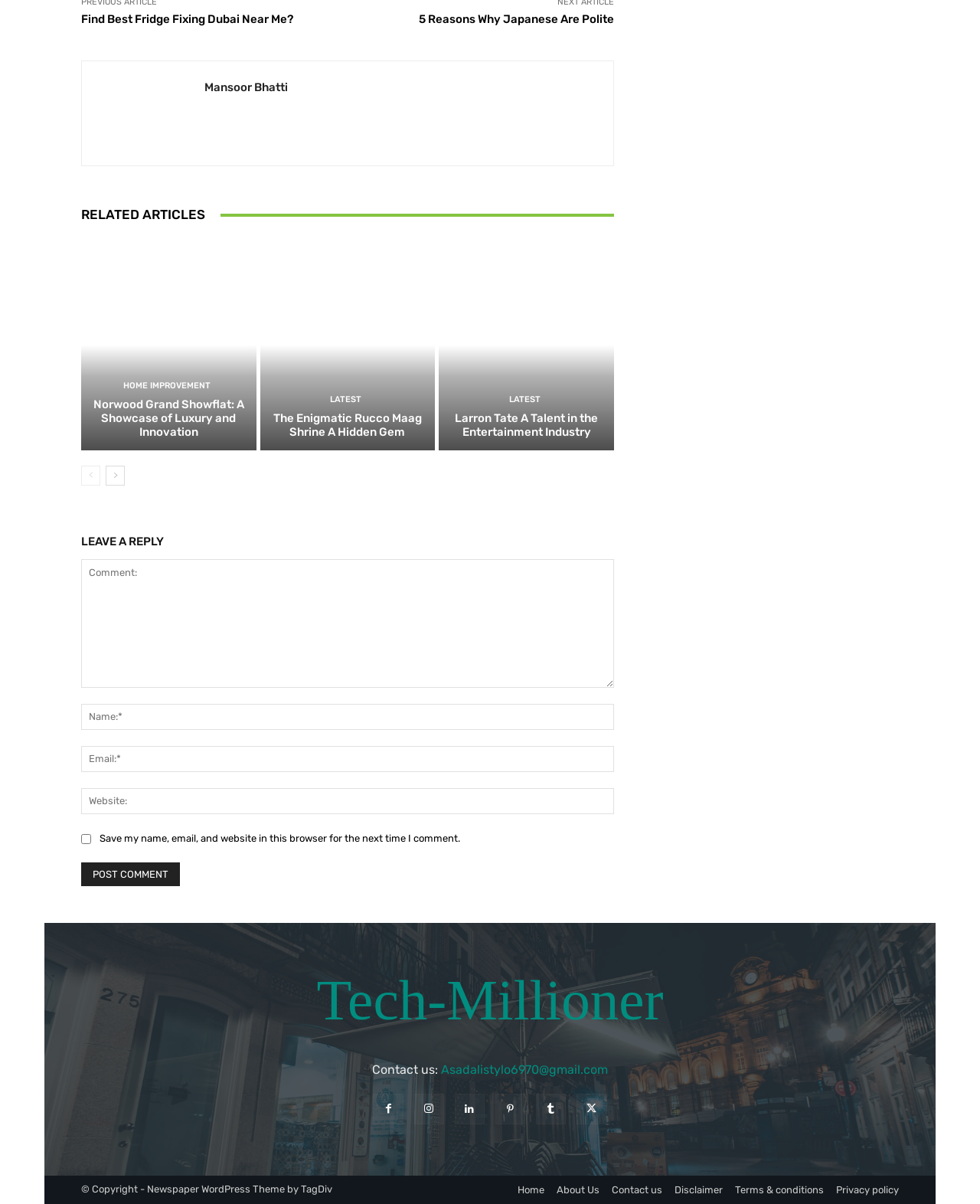Please identify the bounding box coordinates of the area that needs to be clicked to follow this instruction: "Leave a reply".

[0.083, 0.464, 0.627, 0.571]